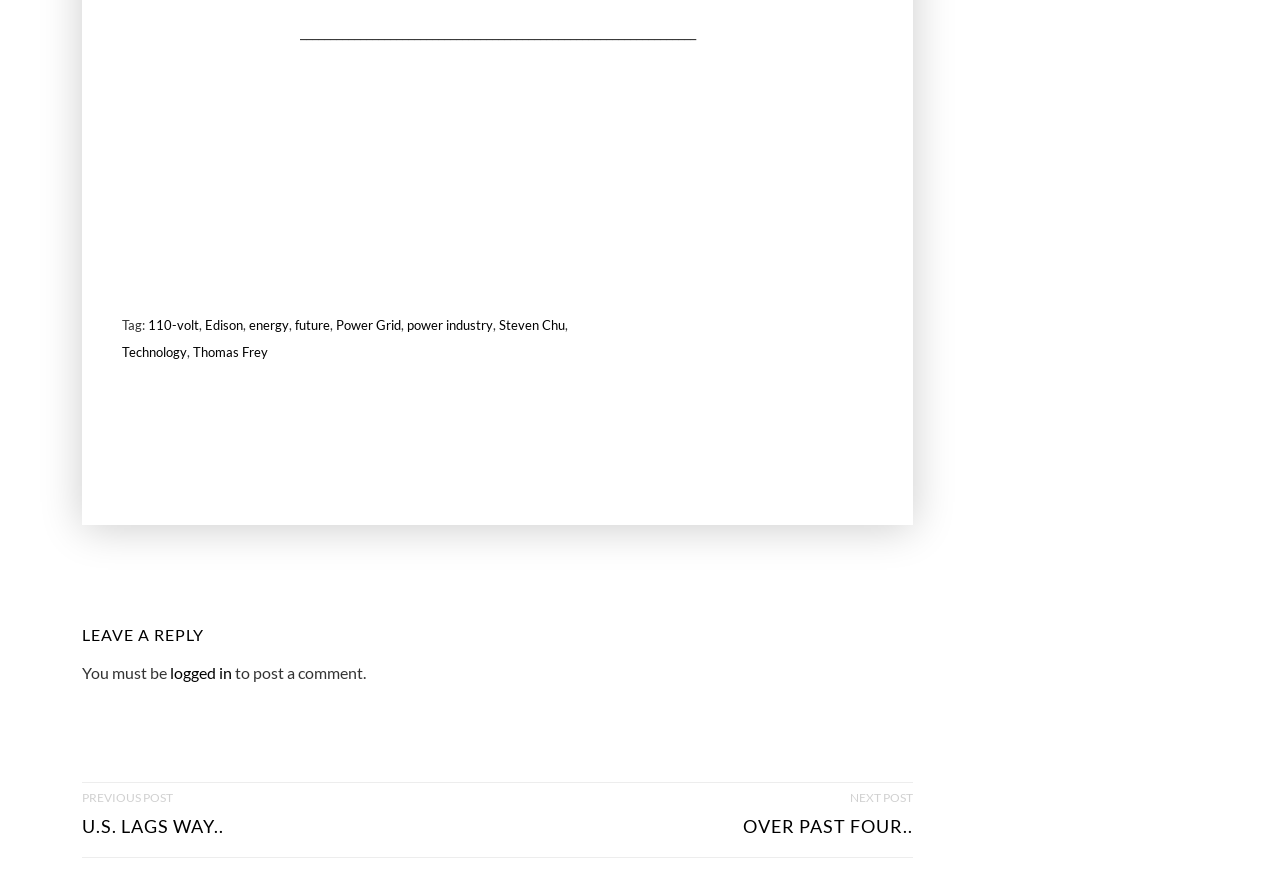Determine the bounding box coordinates for the area you should click to complete the following instruction: "view the Ruby programming course".

[0.405, 0.142, 0.503, 0.283]